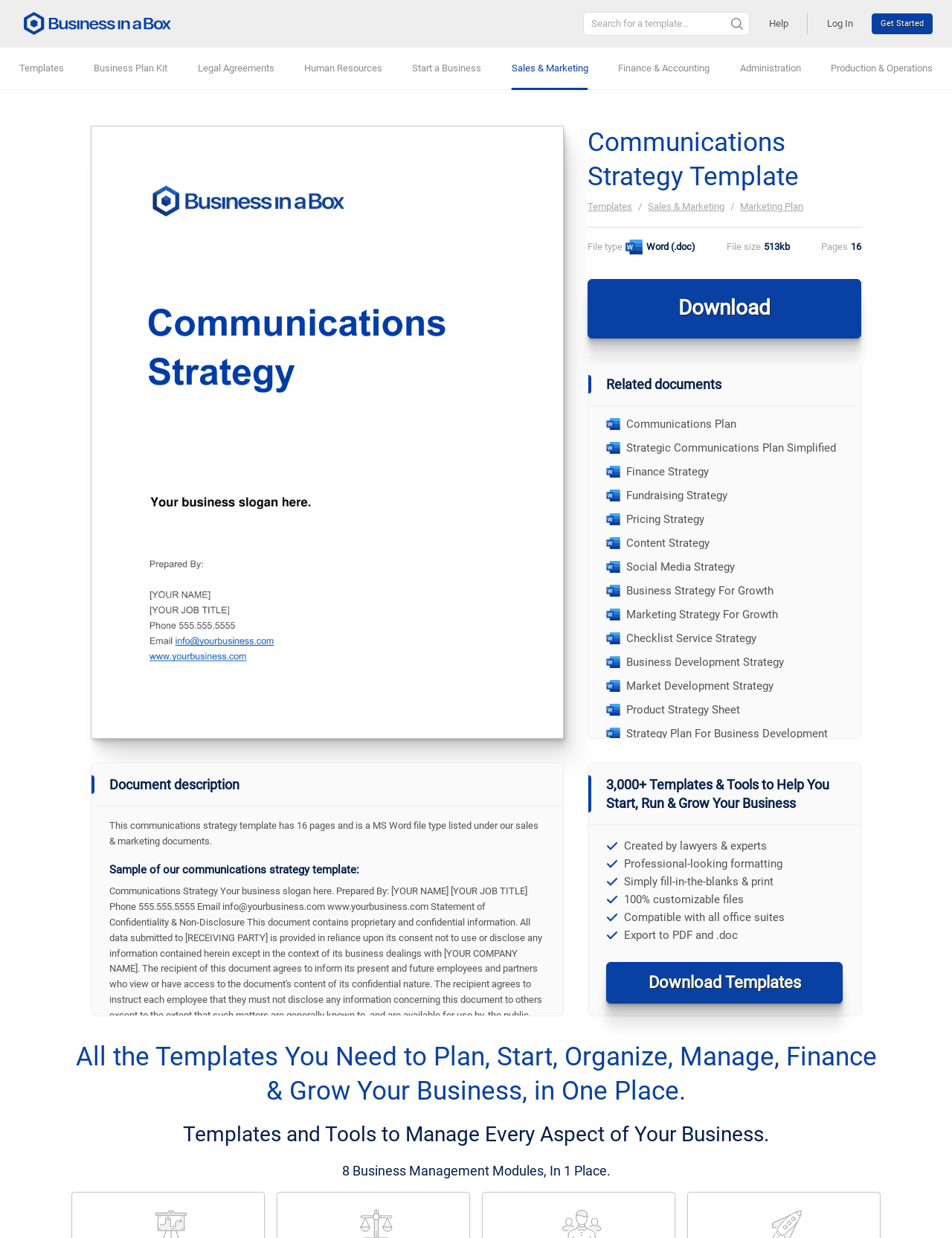How many pages does the Communications Strategy Template have?
Analyze the image and provide a thorough answer to the question.

I found the answer by looking at the section that describes the document, where it says 'Pages' and then lists '16' as the number of pages.